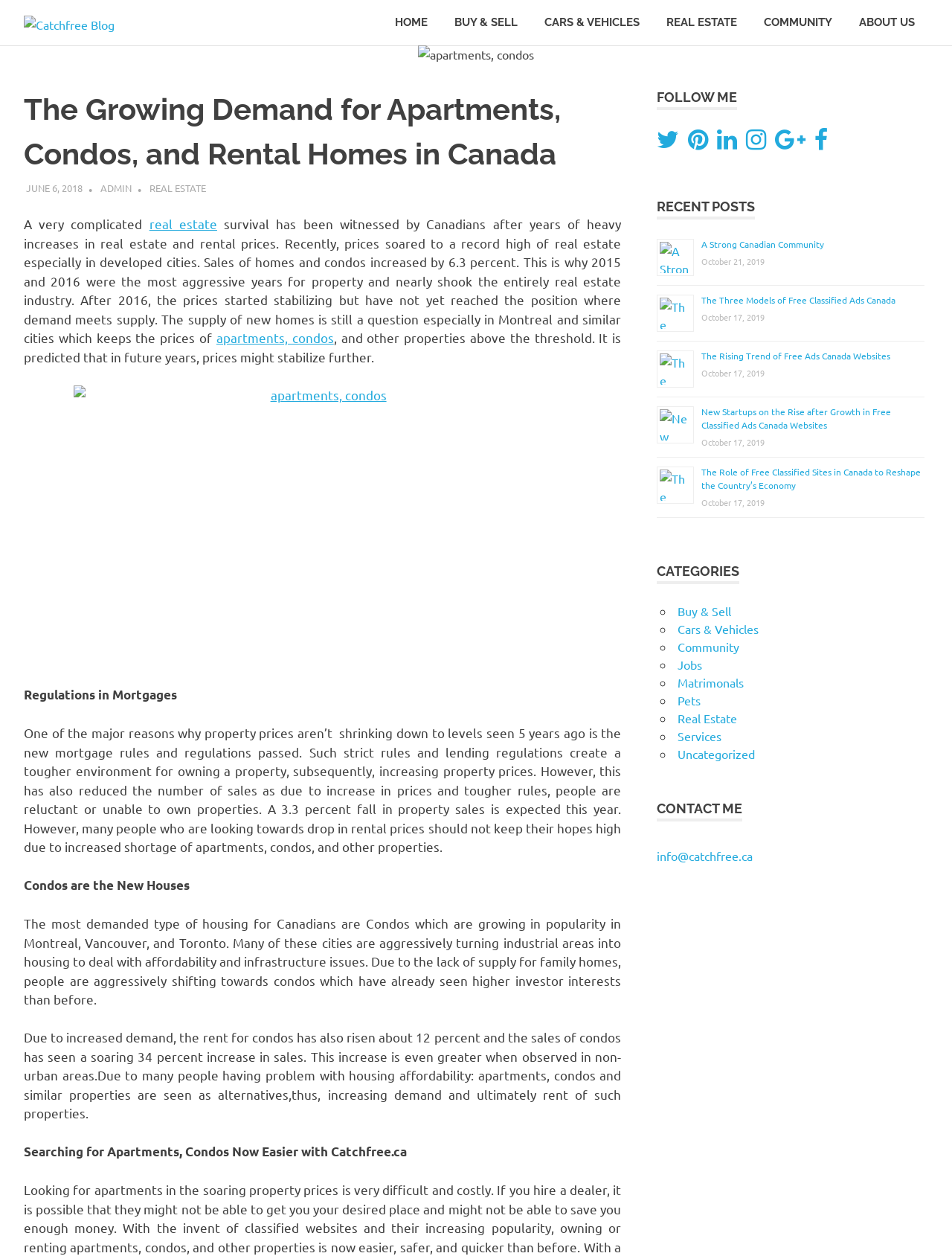What is the purpose of the website Catchfree.ca?
Please provide a single word or phrase as the answer based on the screenshot.

Searching for apartments, condos